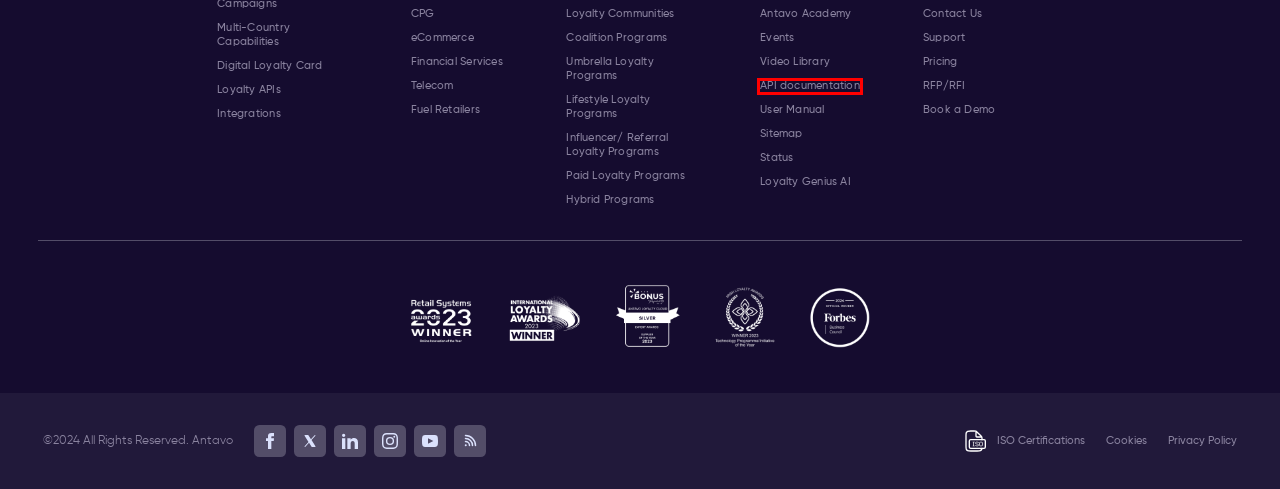Consider the screenshot of a webpage with a red bounding box around an element. Select the webpage description that best corresponds to the new page after clicking the element inside the red bounding box. Here are the candidates:
A. Multi-Country Capabilities - Product | Antavo
B. Sitemap | Antavo
C. Telco Industry Loyalty Solutions | Antavo
D. Jira Service Management
E. The Antavo developer documentation — Antavo LMP API Documentation  documentation
F. Video Library | Antavo
G. Loyalty APIs - Product | Antavo
H. Page Not Found - Antavo Knowledge Base

E